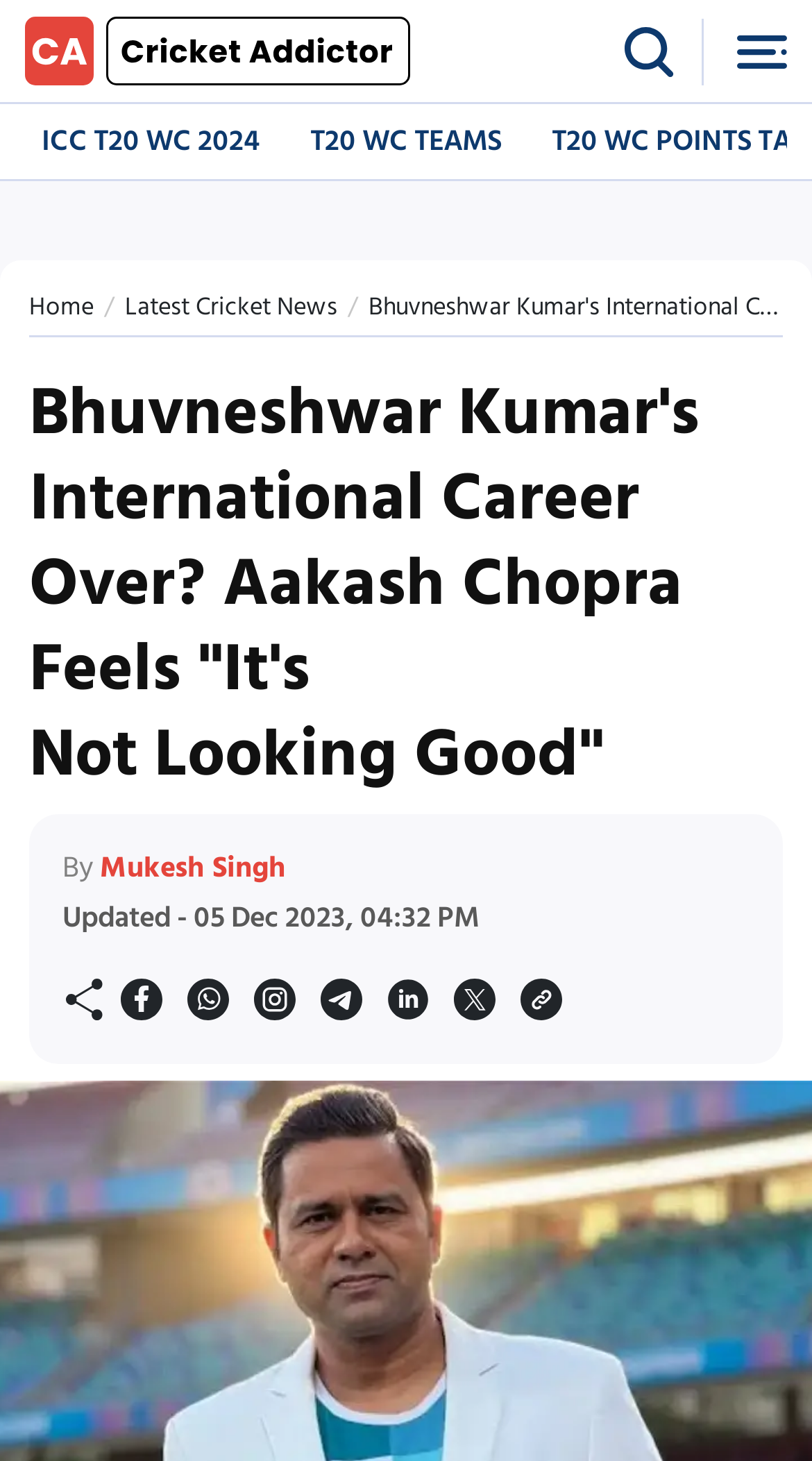Identify and extract the main heading from the webpage.

Bhuvneshwar Kumar's International Career Over? Aakash Chopra Feels "It's Not Looking Good"